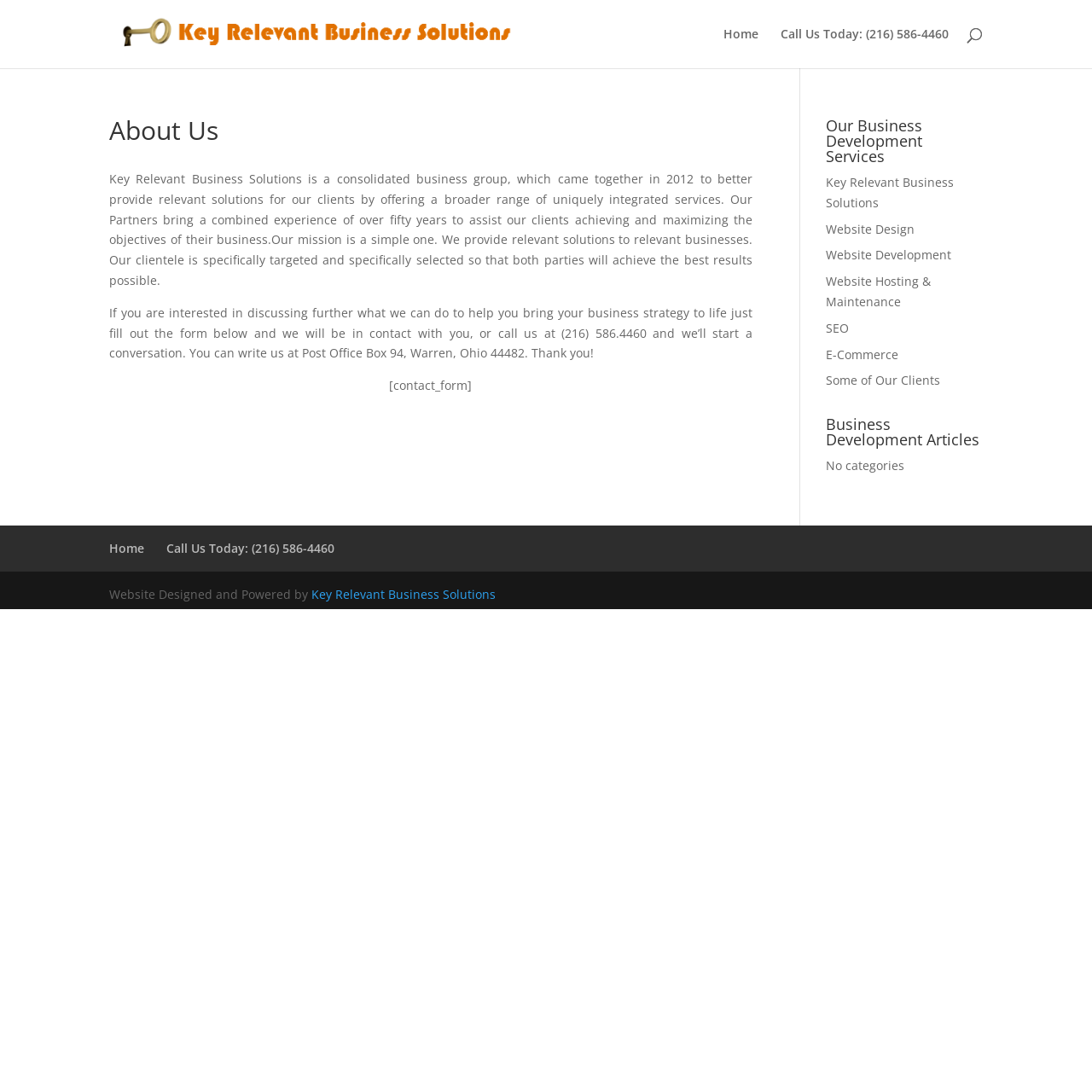Use one word or a short phrase to answer the question provided: 
What is the company's mission?

Provide relevant solutions